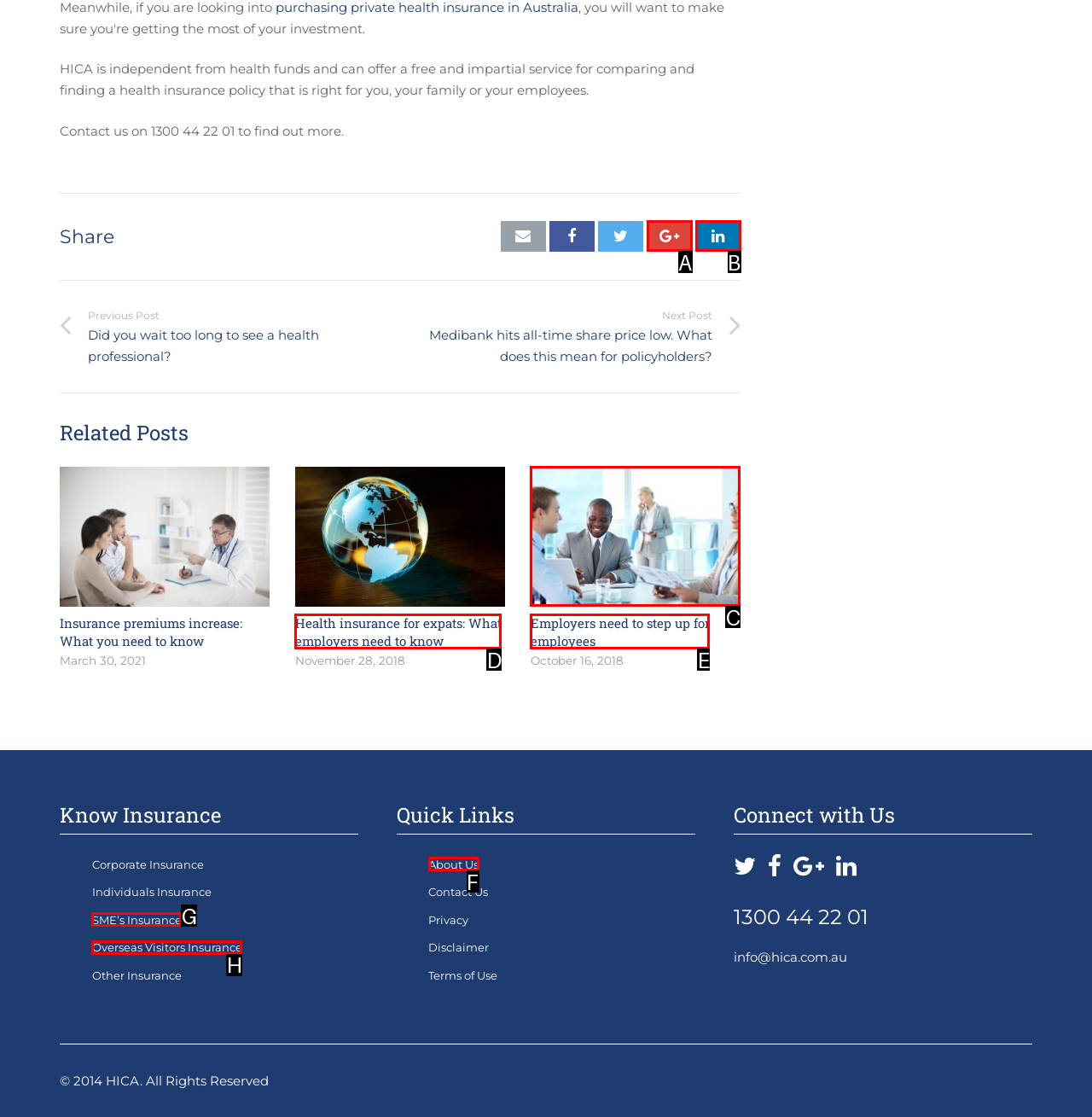Identify the letter of the UI element that corresponds to: title="Share this"
Respond with the letter of the option directly.

B